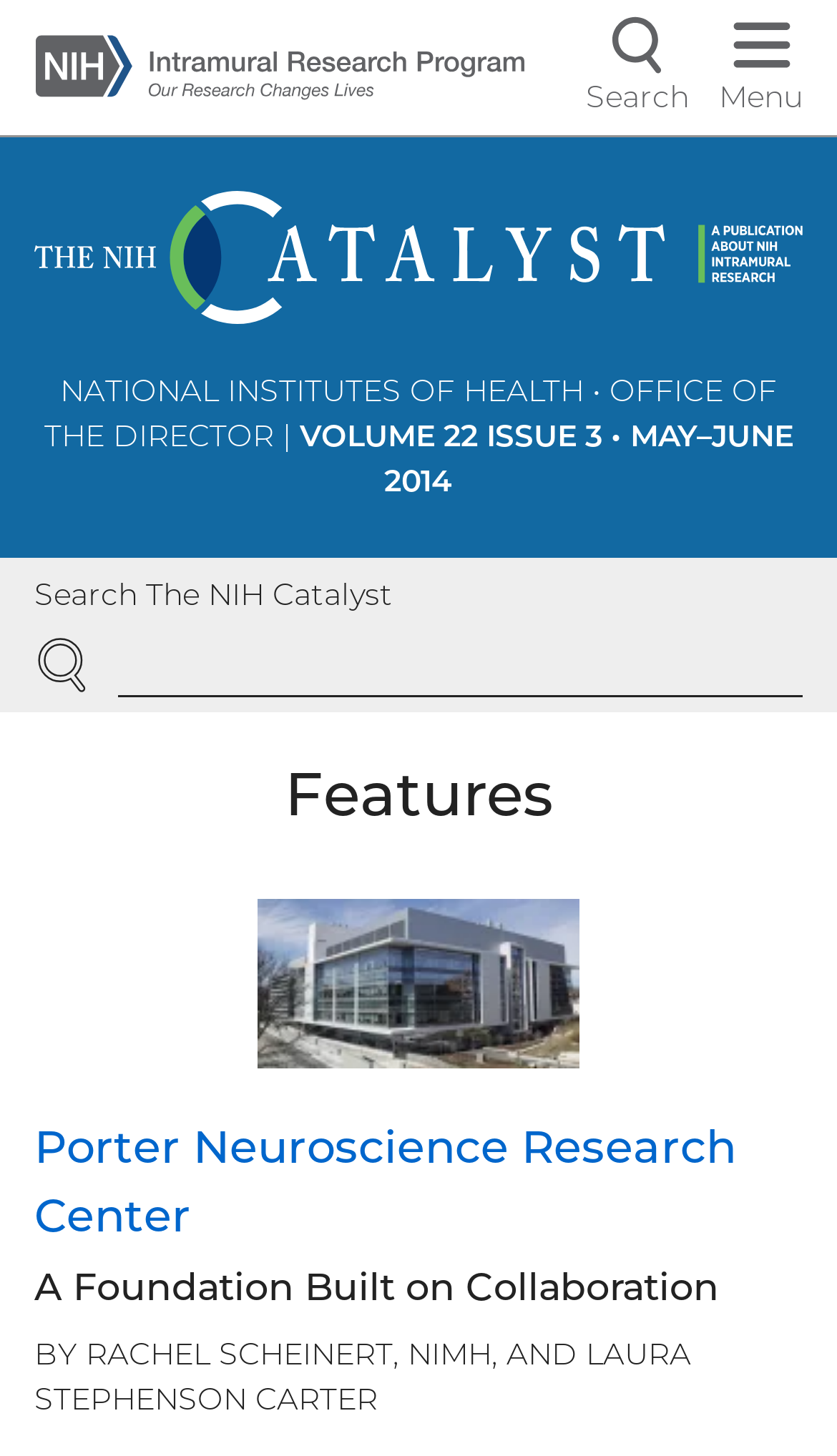Explain in detail what you observe on this webpage.

The webpage is about the NIH Intramural Research Program, specifically the May-June 2014 issue of The NIH Catalyst, a publication about NIH intramural research. 

At the top left, there is a link to skip to the main content. Next to it, there is a link with an image that says "NIH Intramural Research Program, Our Research Changes Lives". 

On the top right, there is a navigation section with links to search and menu. 

Below the navigation section, there is a link with an image that says "The NIH Catalyst: A Publication About NIH Intramural Research". 

Further down, there is a link that displays the title of the current issue, "NATIONAL INSTITUTES OF HEALTH • OFFICE OF THE DIRECTOR | VOLUME 22 ISSUE 3 • MAY–JUNE 2014". 

Below the title, there is a search bar with a label "Search The NIH Catalyst" and a search button. 

The main content of the webpage is divided into sections, with headings such as "Features", "Porter Neuroscience Research Center", and "A Foundation Built on Collaboration". The "Porter Neuroscience Research Center" section has a link to the center's webpage. The "A Foundation Built on Collaboration" section has an article with the author's name, Rachel Scheinert and Laura Stephenson Carter, displayed at the bottom.